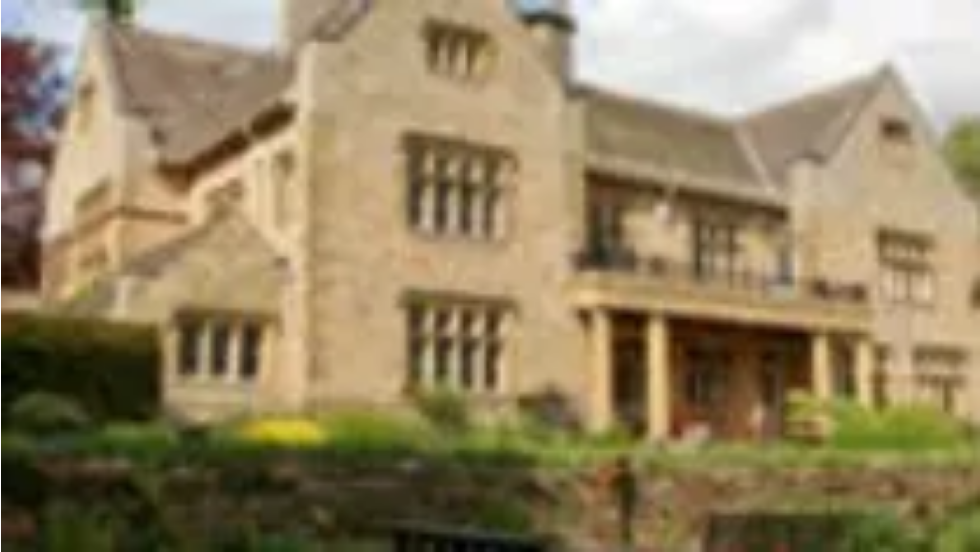What surrounds the stone building?
Please provide an in-depth and detailed response to the question.

The caption describes the scene, stating that surrounding the building are well-maintained gardens, which add a lush greenery that enhances the peaceful setting.